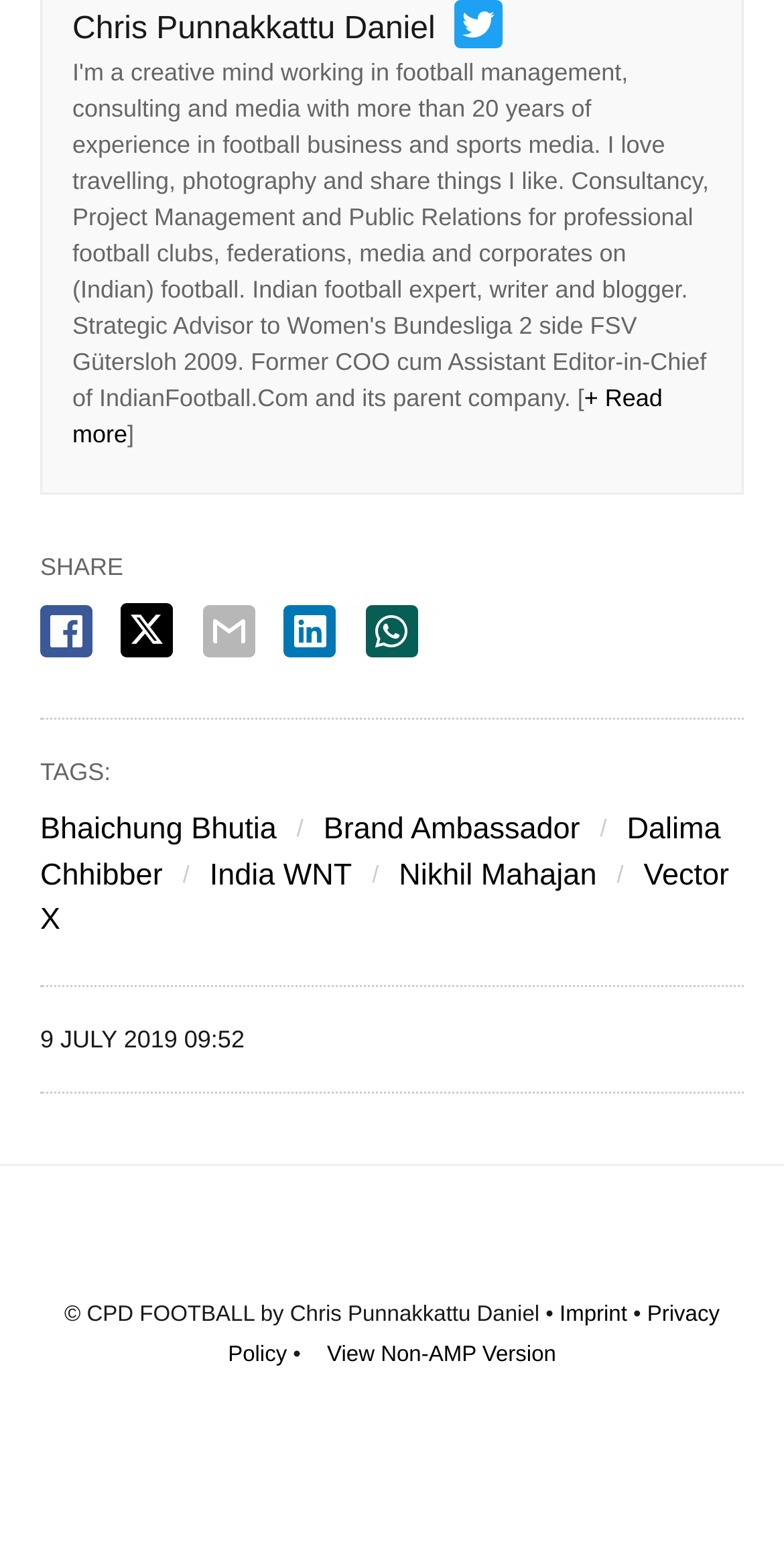What is the date mentioned in the webpage?
Answer the question using a single word or phrase, according to the image.

9 JULY 2019